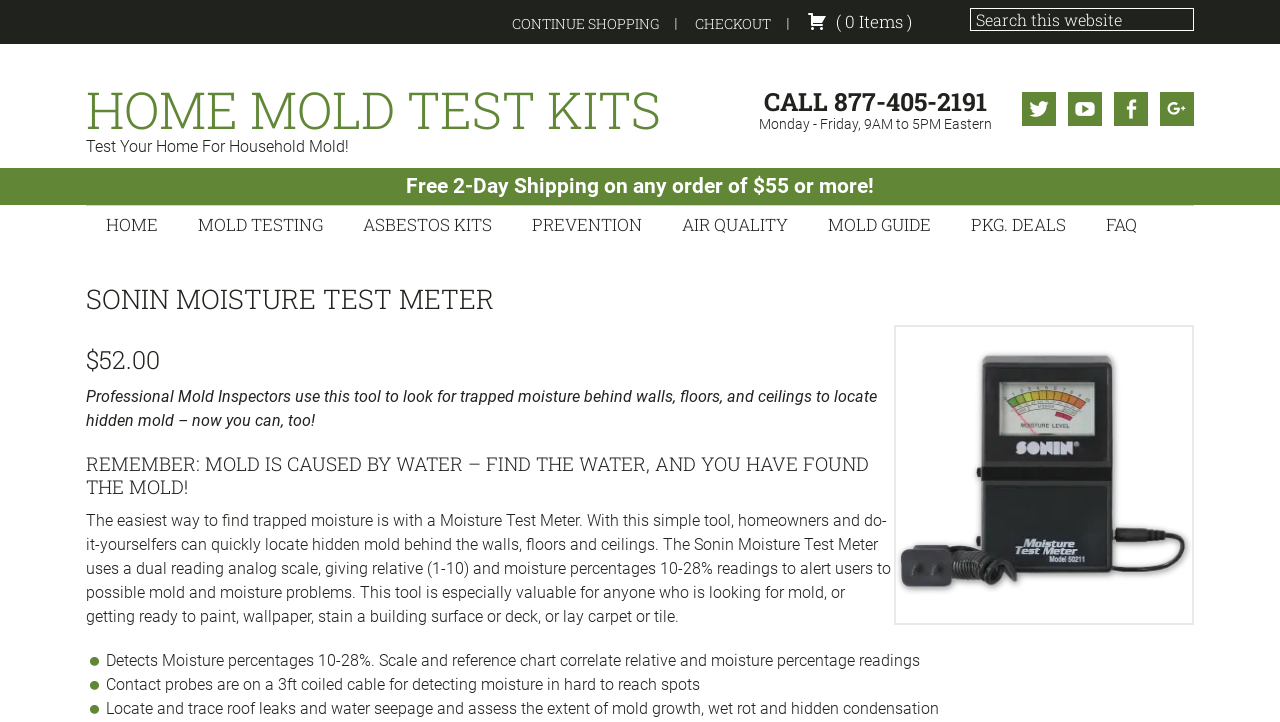Please provide a one-word or short phrase answer to the question:
What is the range of moisture percentages detected by the Sonin Moisture Test Meter?

10-28%